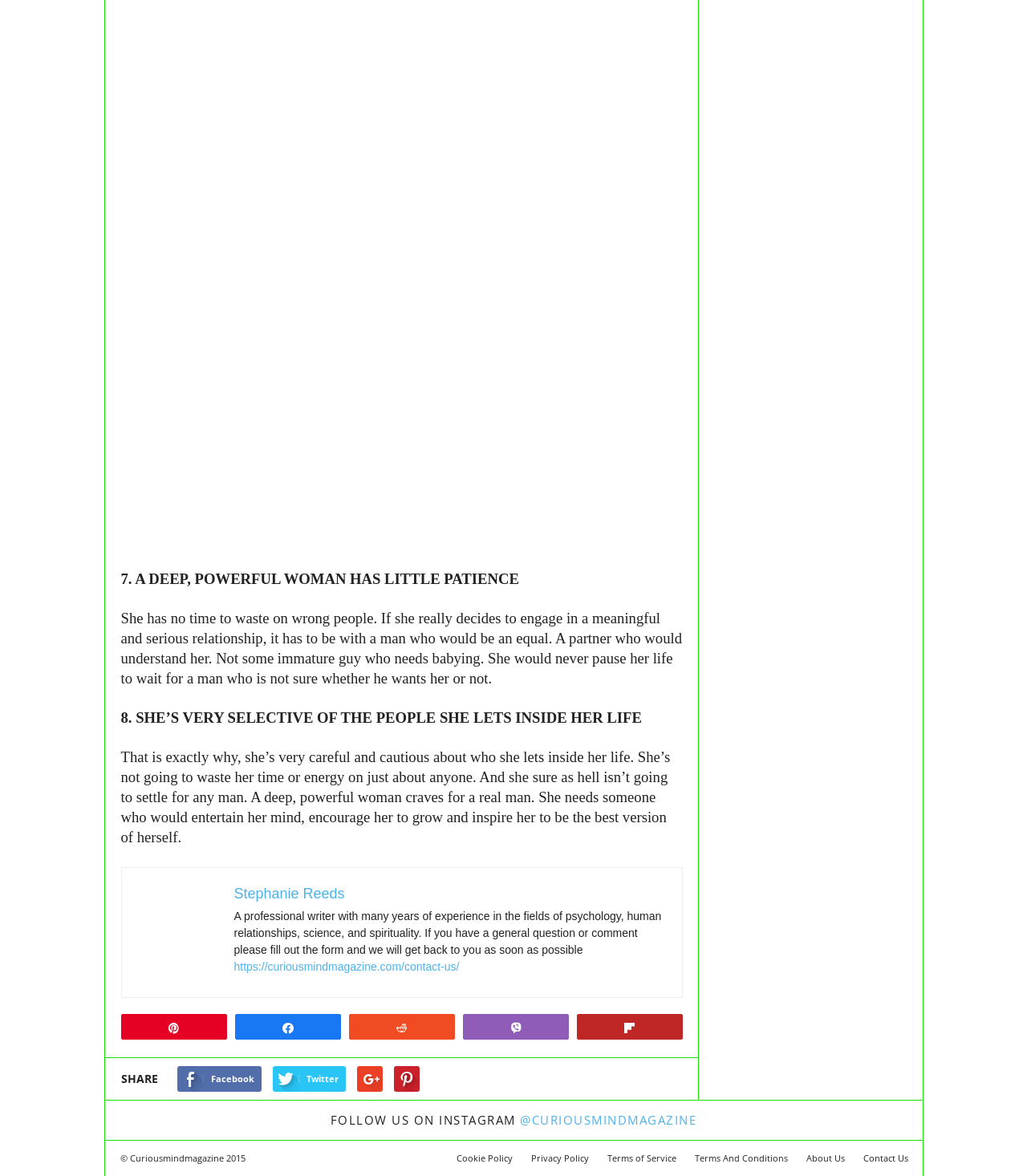Please locate the bounding box coordinates of the element that should be clicked to achieve the given instruction: "Read the privacy policy".

[0.509, 0.98, 0.581, 0.99]